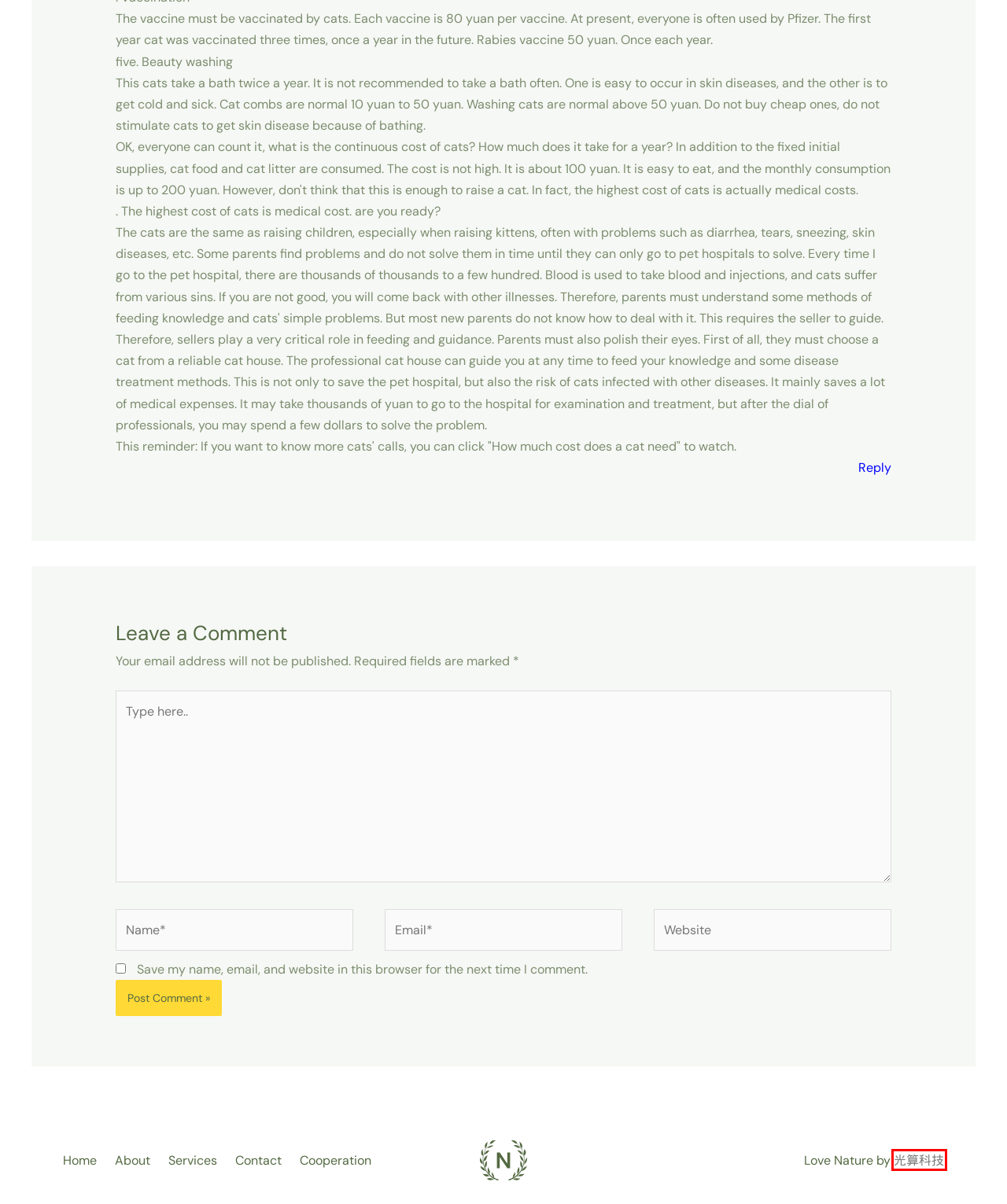Provided is a screenshot of a webpage with a red bounding box around an element. Select the most accurate webpage description for the page that appears after clicking the highlighted element. Here are the candidates:
A. About - animalistauntamed
B. 光算科技 - 外贸网站建设✔️谷歌SEO优化排名✔️谷歌外链代发✔️
C. Default - animalistauntamed
D. Contact - animalistauntamed
E. Which is the best in Chongqing pet shop? - animalistauntamed
F. Services - animalistauntamed
G. Can the general hang the cat's home? - animalistauntamed
H. animalistauntamed

B